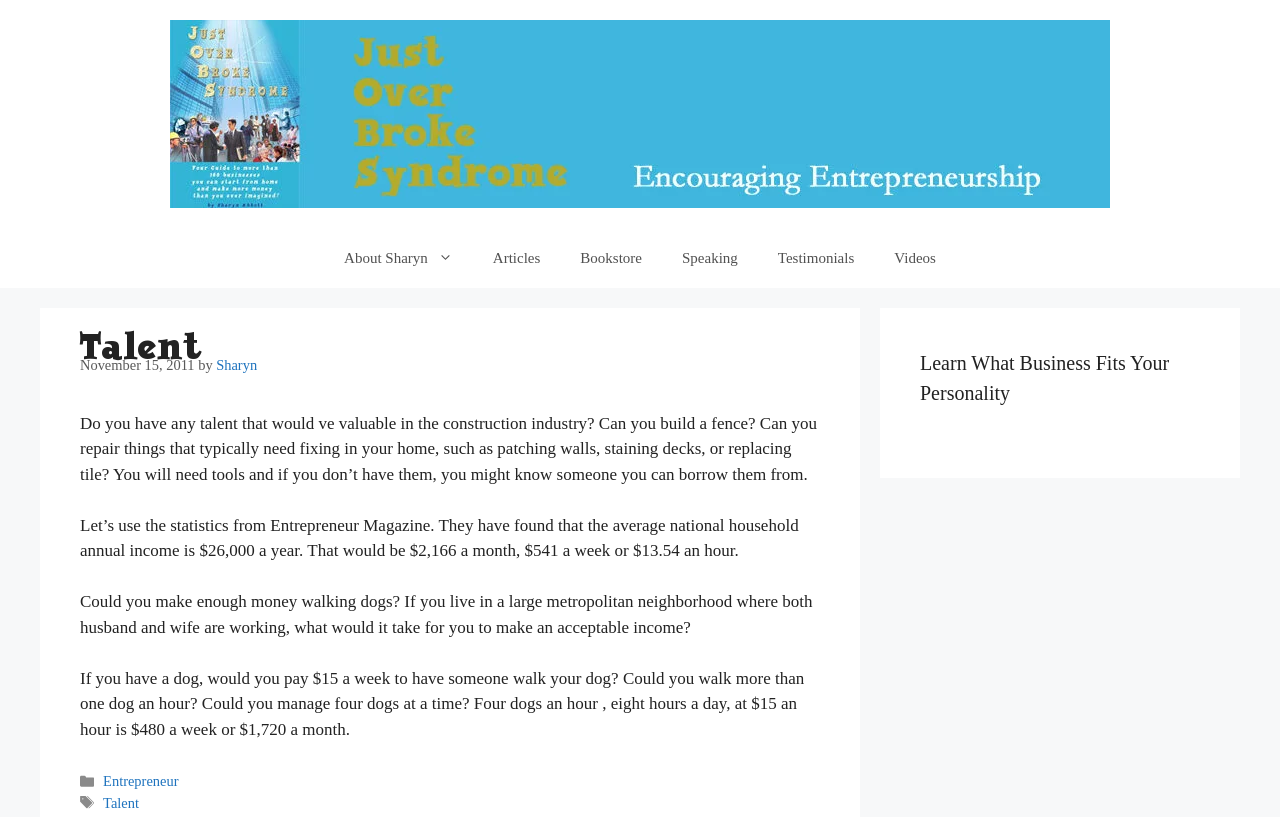Indicate the bounding box coordinates of the clickable region to achieve the following instruction: "Click the 'Entrepreneur' link."

[0.081, 0.946, 0.139, 0.966]